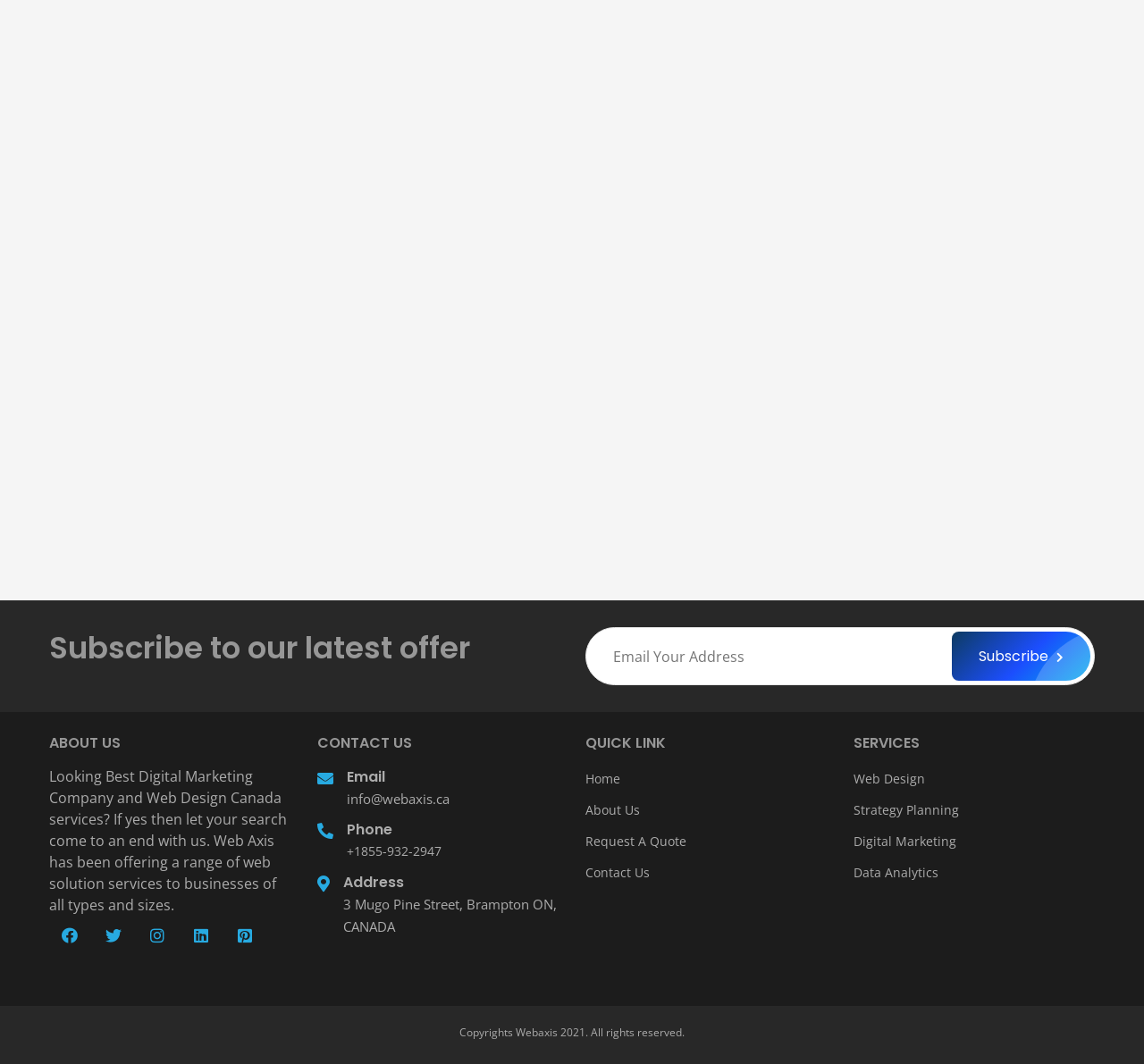Please locate the bounding box coordinates of the element's region that needs to be clicked to follow the instruction: "Go to the home page". The bounding box coordinates should be provided as four float numbers between 0 and 1, i.e., [left, top, right, bottom].

[0.512, 0.72, 0.542, 0.745]